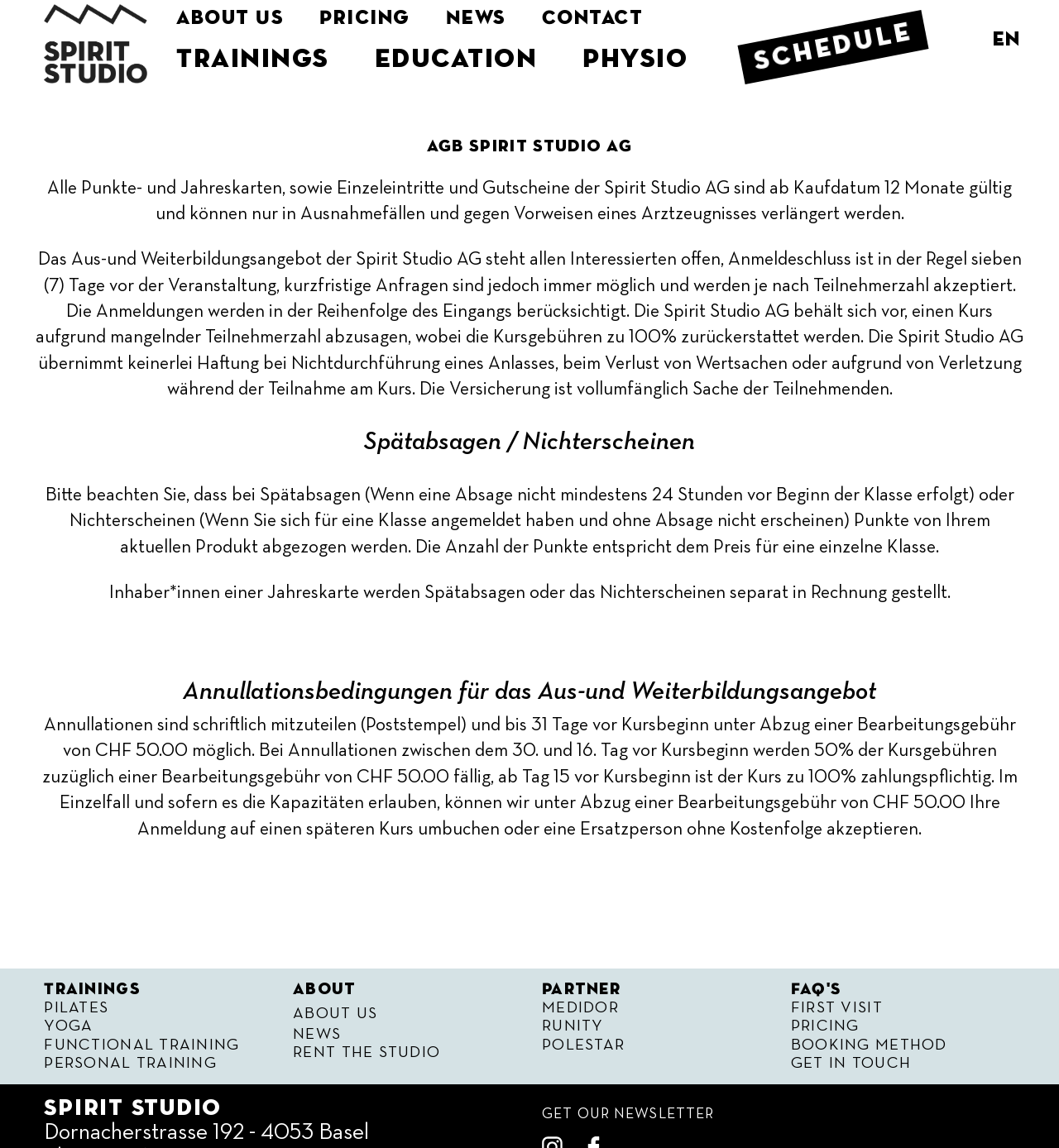Give a short answer using one word or phrase for the question:
Can I book a personal training session?

Yes